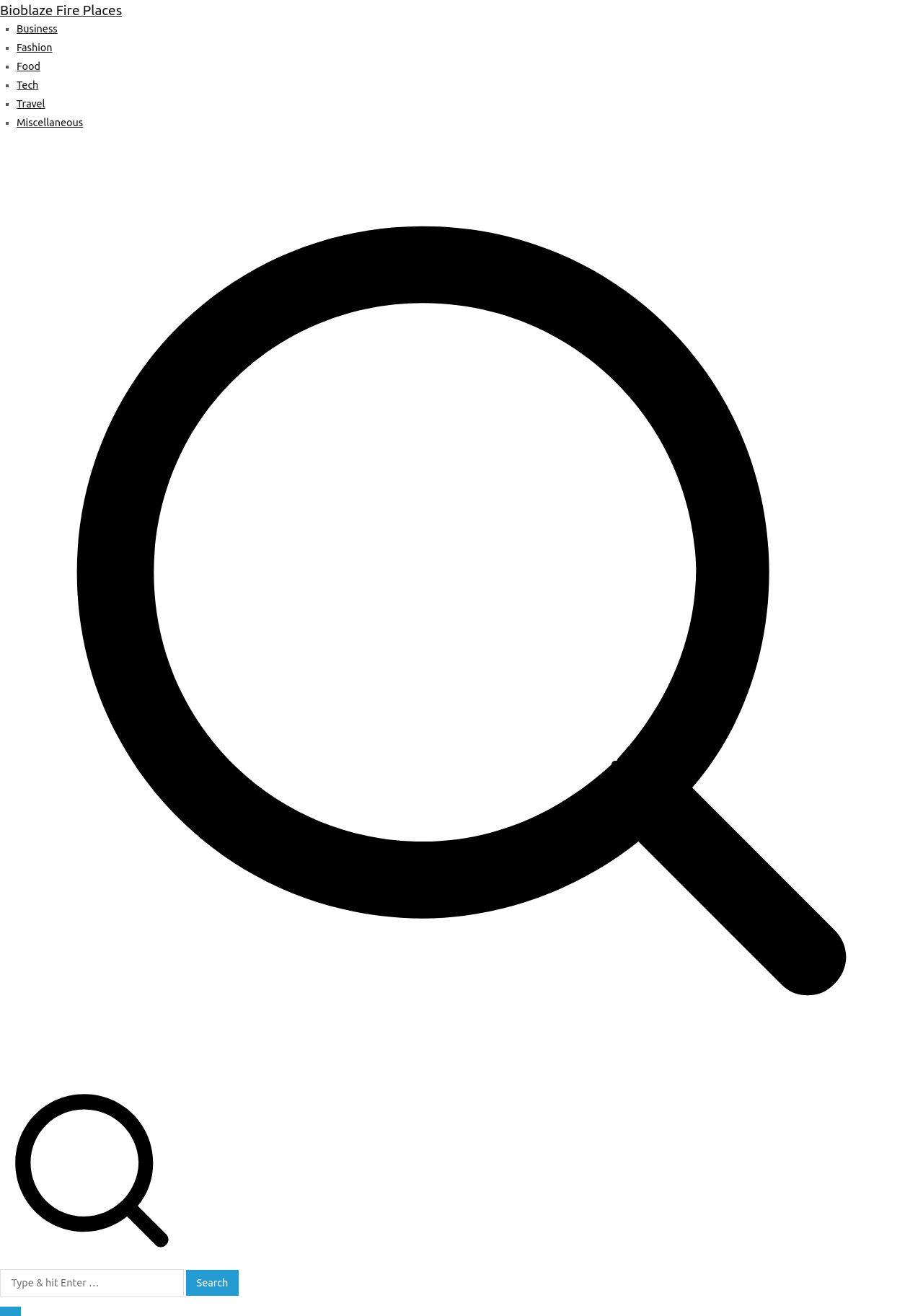What is the purpose of the search box?
Answer the question with as much detail as you can, using the image as a reference.

The search box is located at the bottom of the page, and it has a button labeled 'Search'. This suggests that the purpose of the search box is to allow users to search the website for specific content.